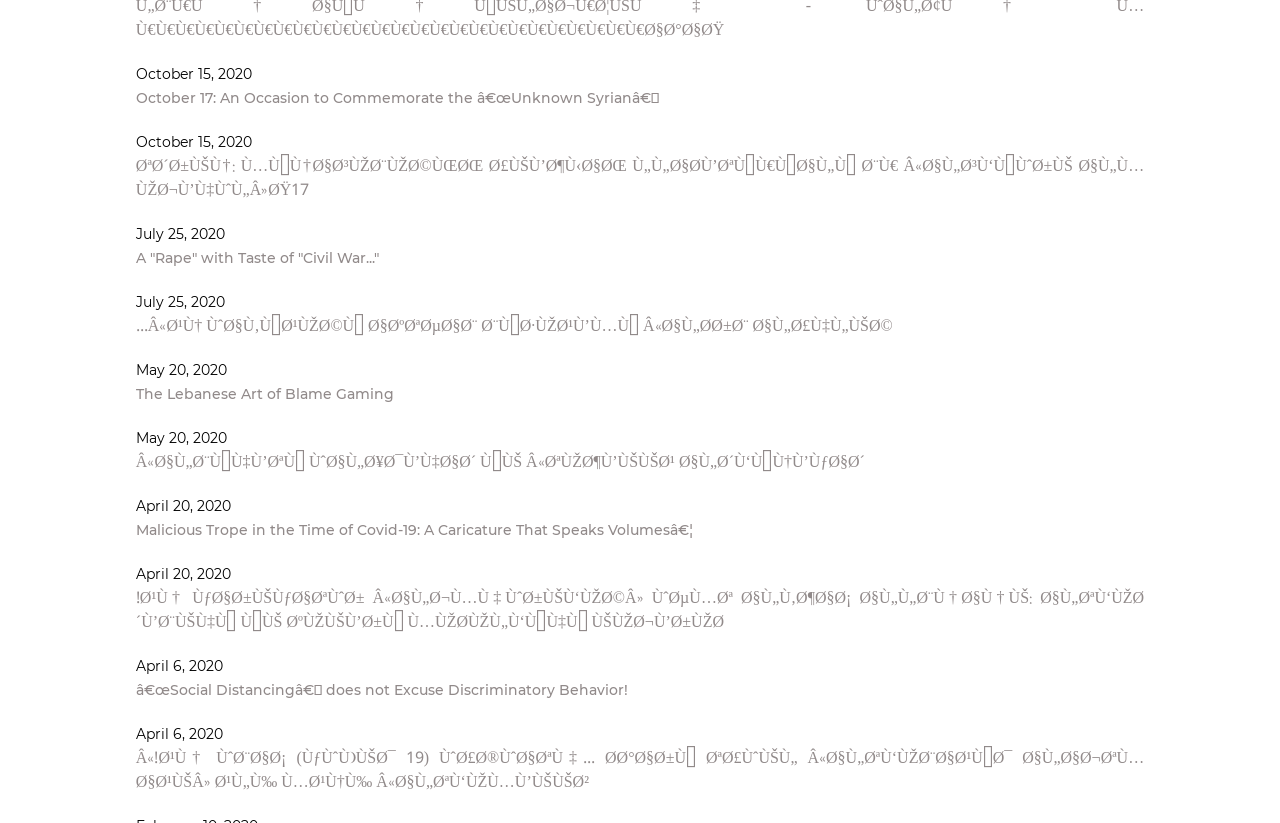What is the date of the first article?
Please provide a single word or phrase as your answer based on the screenshot.

October 15, 2020